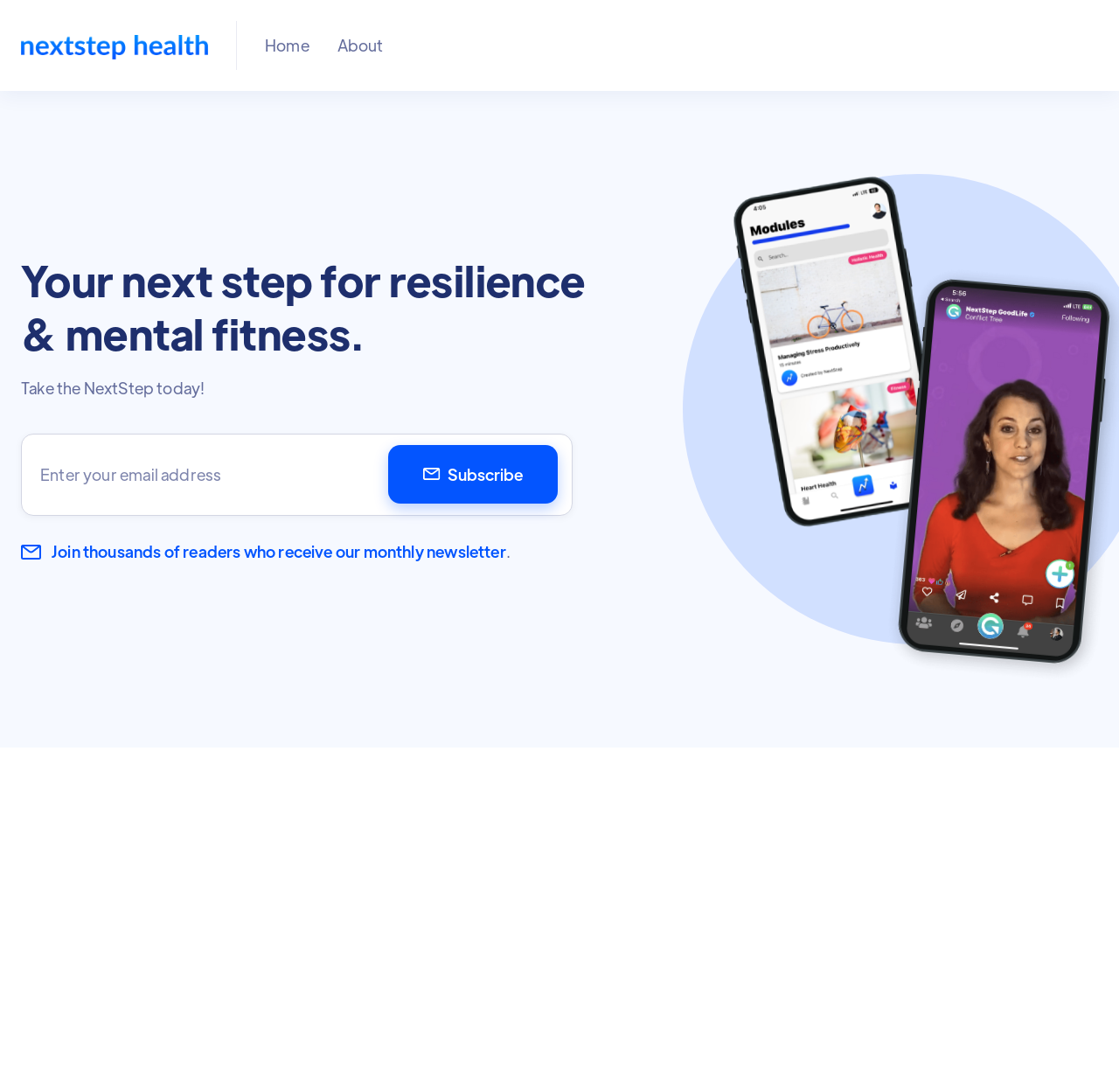Provide a short answer using a single word or phrase for the following question: 
What is the icon next to the textbox?

Lock